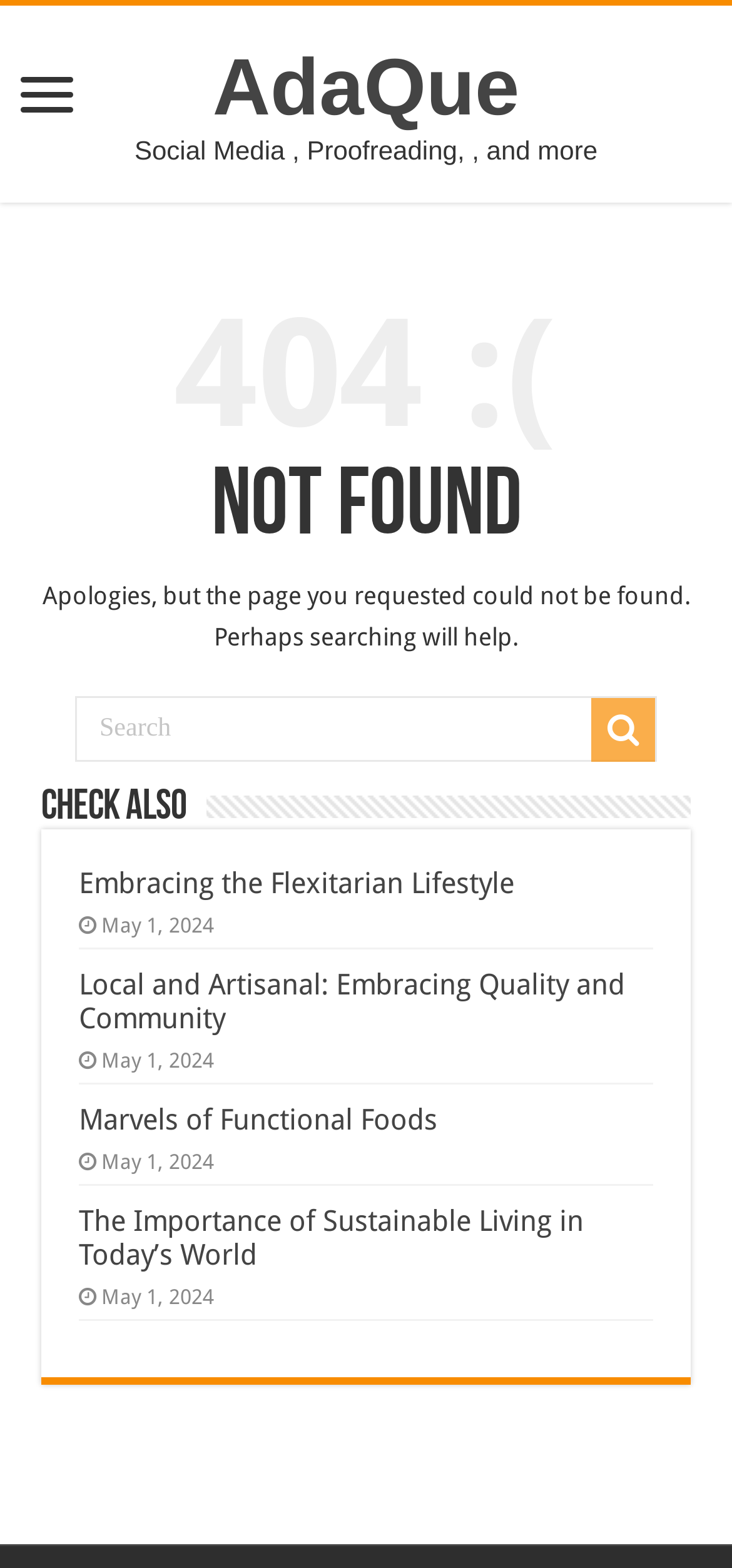What is the error code displayed?
Please provide a comprehensive answer based on the visual information in the image.

The error code is displayed as '404 :' in the StaticText element with bounding box coordinates [0.24, 0.183, 0.76, 0.294].